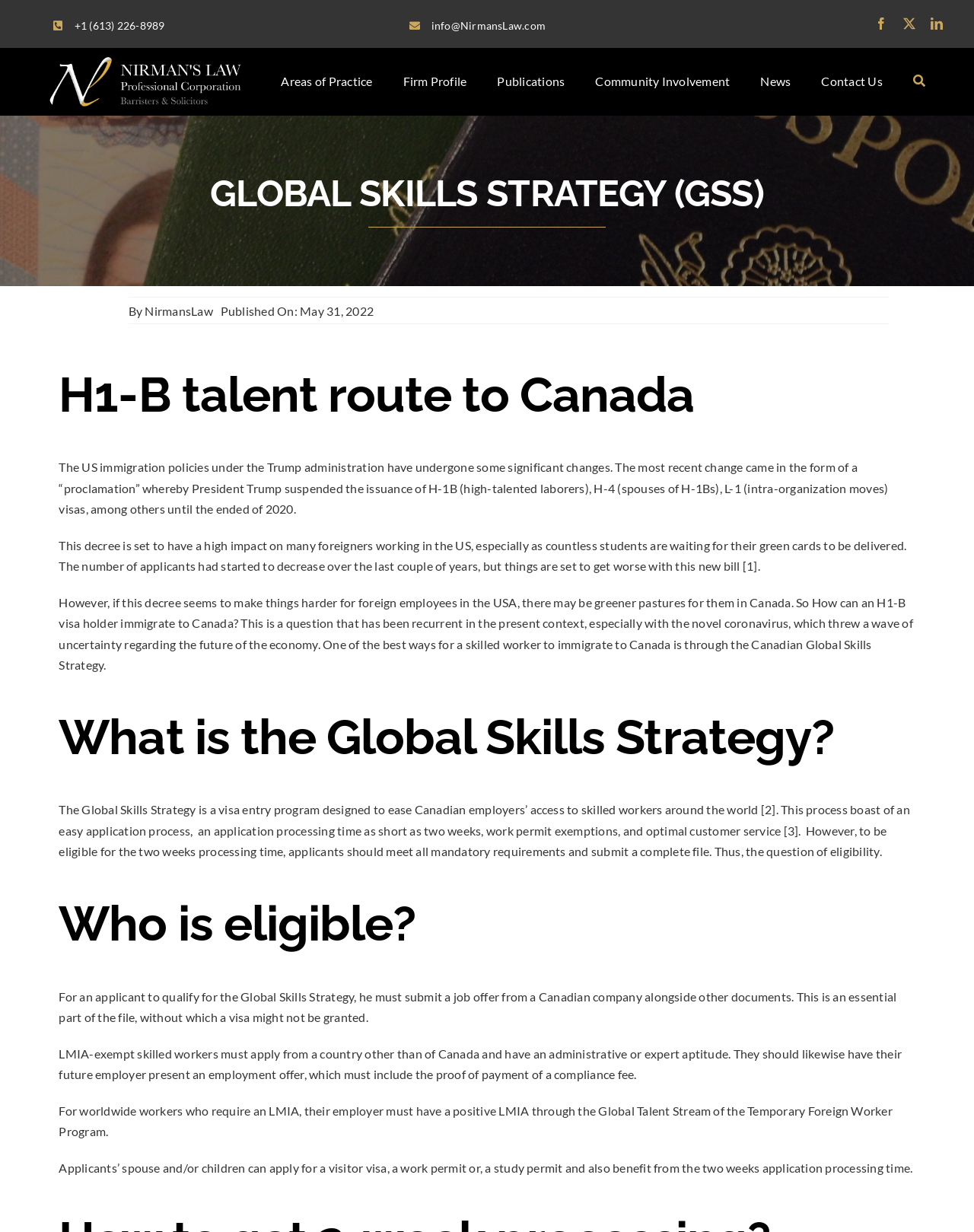Please find the bounding box coordinates of the element that must be clicked to perform the given instruction: "Click the Contact Us link". The coordinates should be four float numbers from 0 to 1, i.e., [left, top, right, bottom].

[0.843, 0.046, 0.906, 0.086]